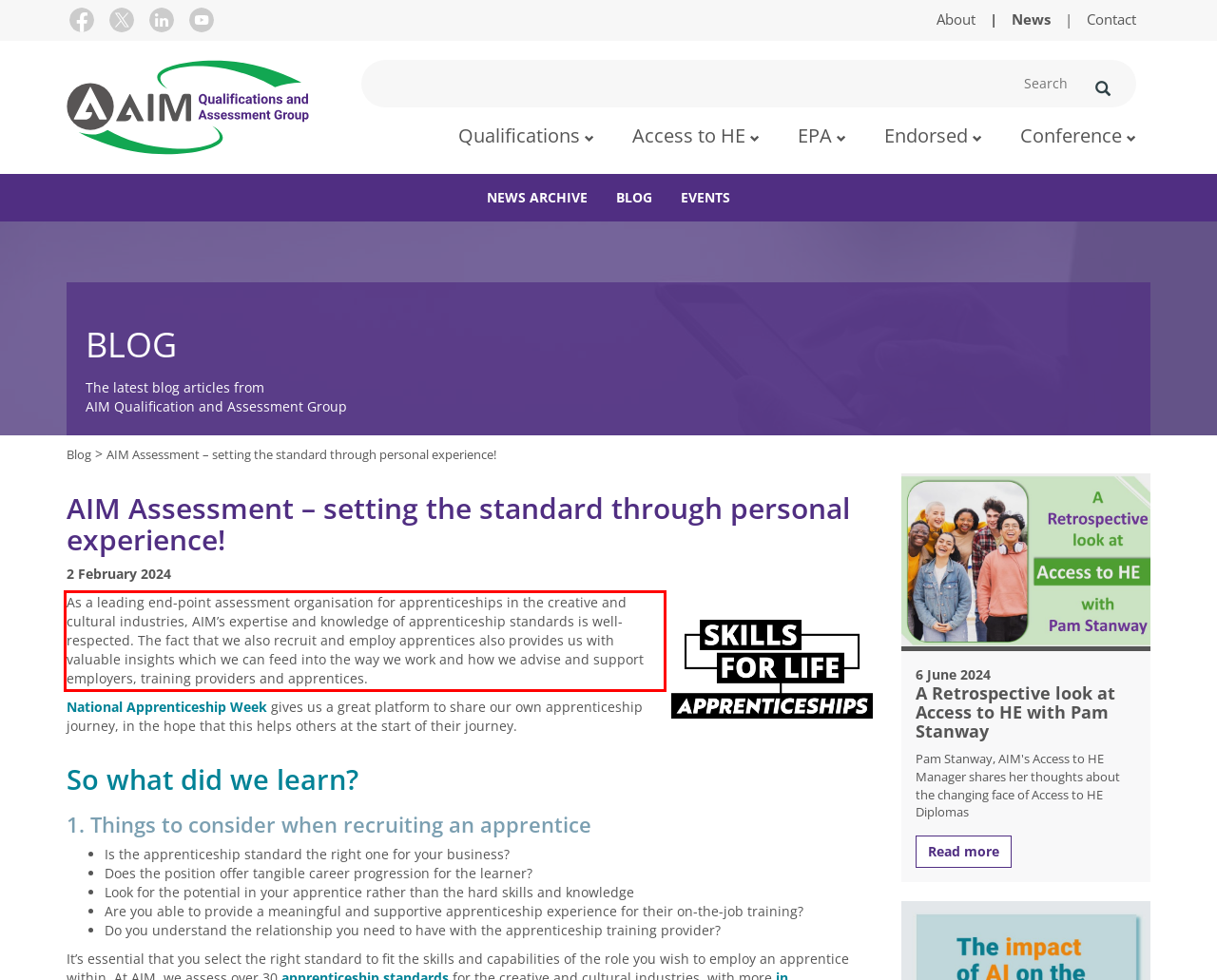From the screenshot of the webpage, locate the red bounding box and extract the text contained within that area.

As a leading end-point assessment organisation for apprenticeships in the creative and cultural industries, AIM’s expertise and knowledge of apprenticeship standards is well-respected. The fact that we also recruit and employ apprentices also provides us with valuable insights which we can feed into the way we work and how we advise and support employers, training providers and apprentices.